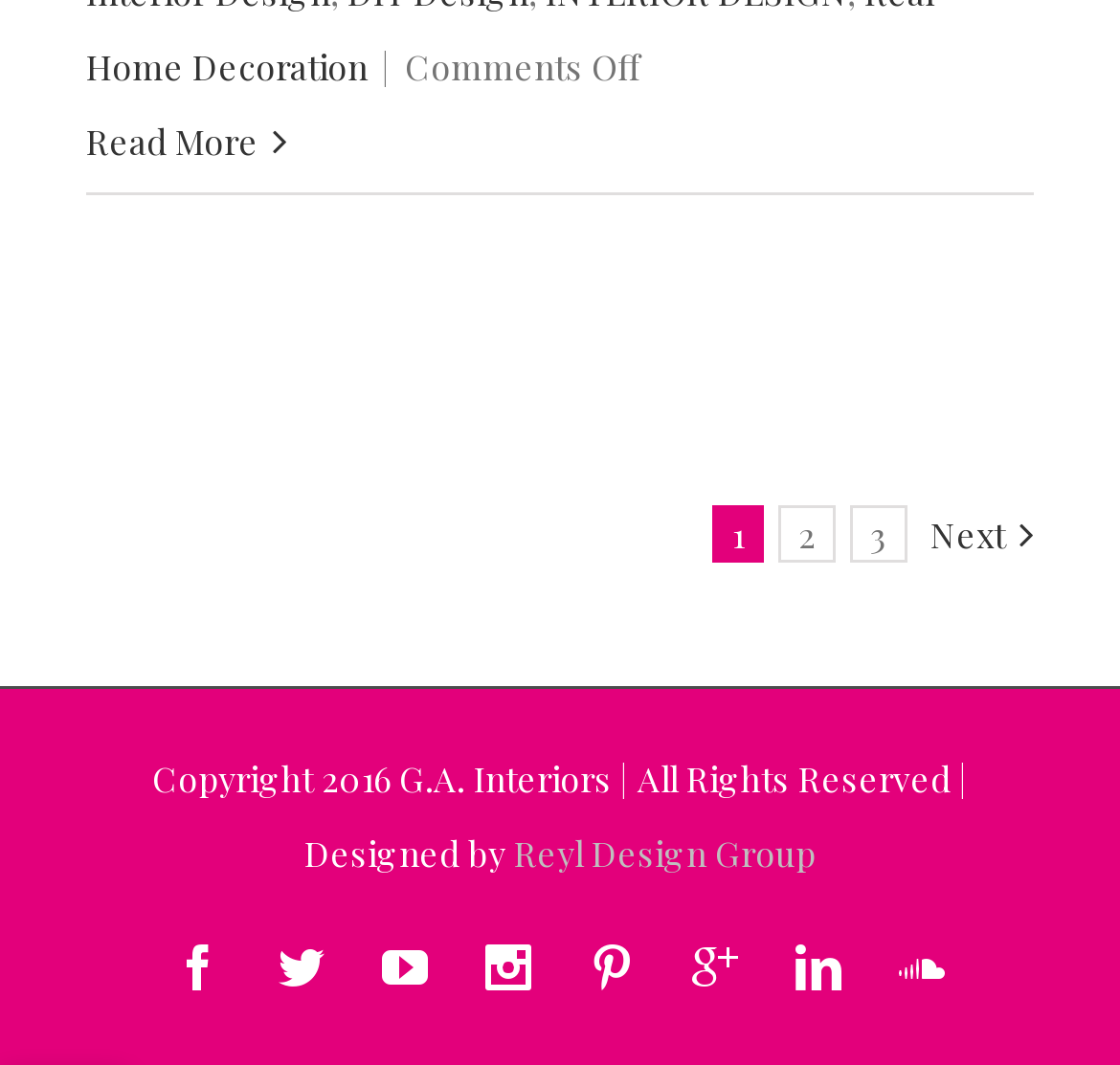Refer to the image and provide an in-depth answer to the question:
What is the copyright year of the website?

The copyright year can be determined by looking at the StaticText element with the text 'Copyright 2016 G.A. Interiors | All Rights Reserved | Designed by' which is located at the bottom of the webpage.